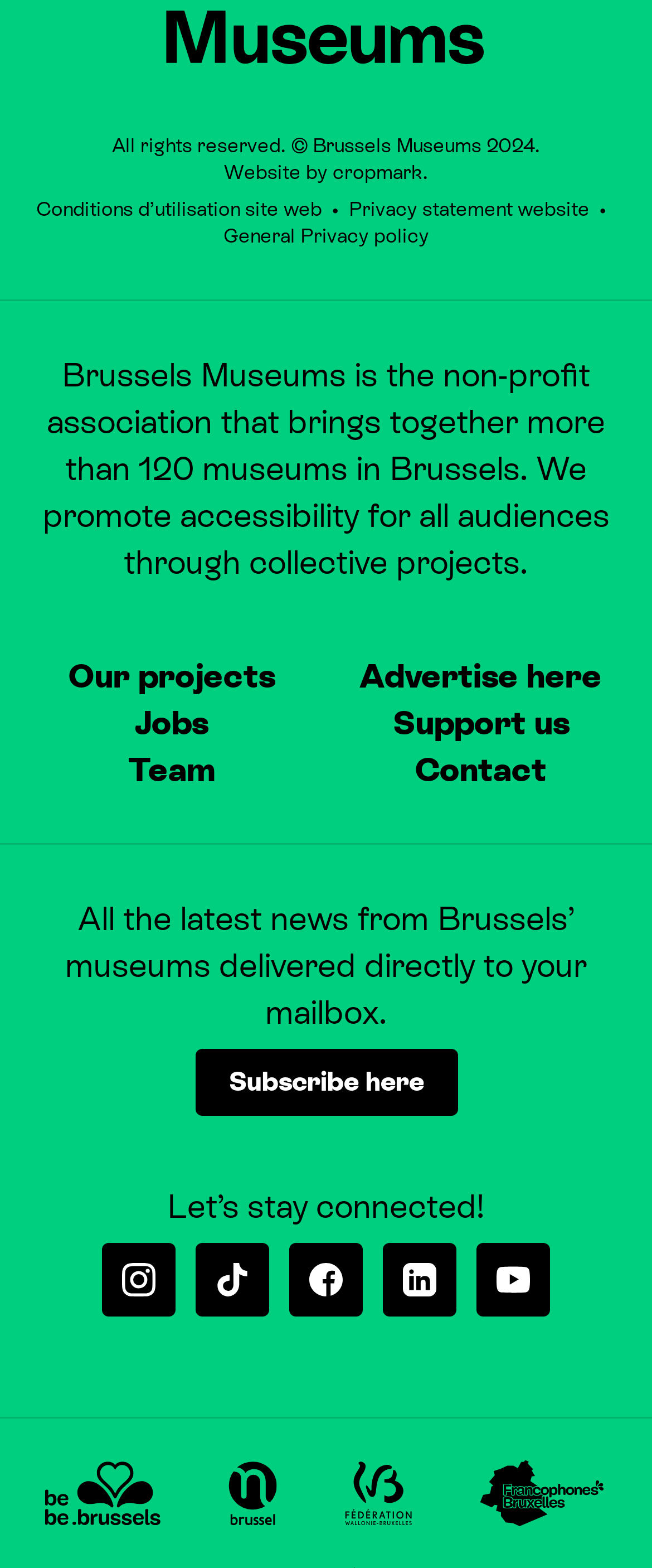Provide the bounding box coordinates of the area you need to click to execute the following instruction: "Learn more about the projects".

[0.104, 0.416, 0.422, 0.446]